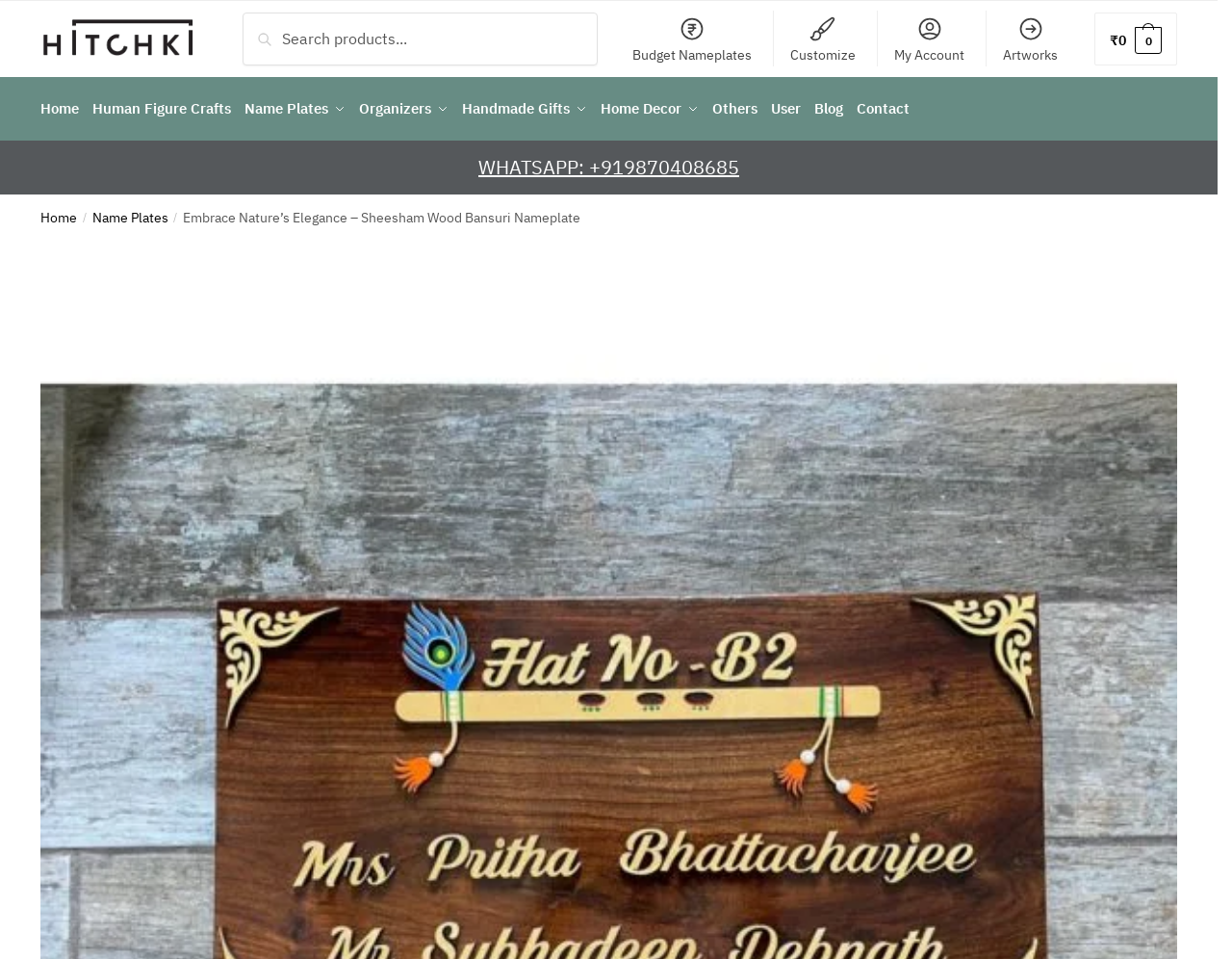What is the search function for?
Please elaborate on the answer to the question with detailed information.

The search function is located at the top of the webpage, with bounding box coordinates [0.197, 0.013, 0.485, 0.068]. It allows users to search for specific products or categories within the website, as indicated by the searchbox label 'Search for:' and the search button.